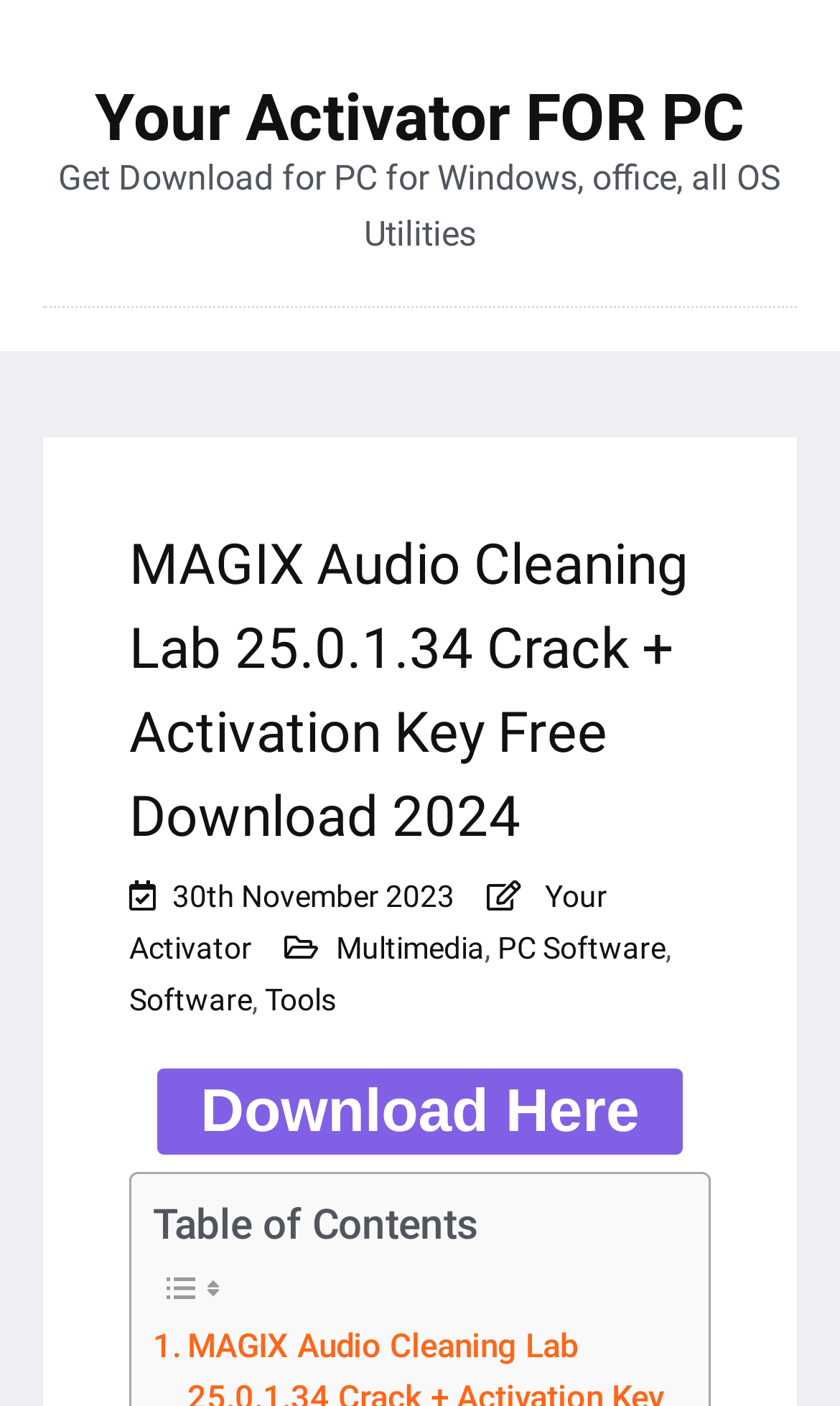Give a detailed account of the webpage's layout and content.

The webpage appears to be a software download page, specifically for MAGIX Audio Cleaning Lab 25.0.1.34 Crack. At the top, there is a link "Your Activator FOR PC" and a brief description "Get Download for PC for Windows, office, all OS Utilities". 

Below this, there is a main header section that contains the title "MAGIX Audio Cleaning Lab 25.0.1.34 Crack + Activation Key Free Download 2024". This section also includes a date "30th November 2023", and several links to related categories, such as "Your Activator", "Multimedia", "PC Software", "Software", and "Tools". 

On the right side of the header section, there is a prominent "Download Here" button. 

Further down, there is a section labeled "Table of Contents", which suggests that the page may contain a detailed outline or guide for the software. 

The page also features two small images, one located below the "Table of Contents" section and the other to its right.